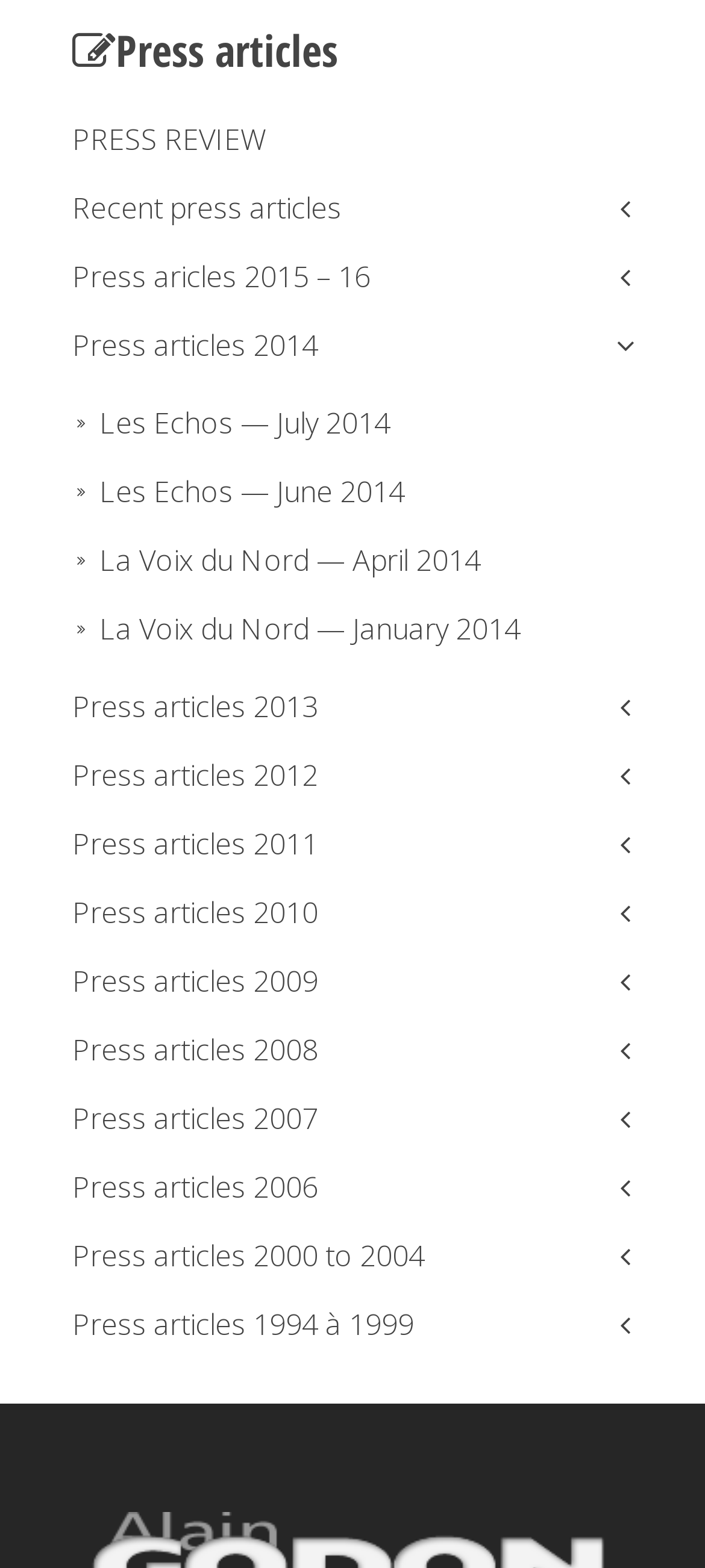Observe the image and answer the following question in detail: What is the main category of press articles?

The main category of press articles can be determined by looking at the heading ' Press articles' and the links 'PRESS REVIEW', 'Recent press articles ', etc. which are all related to press review.